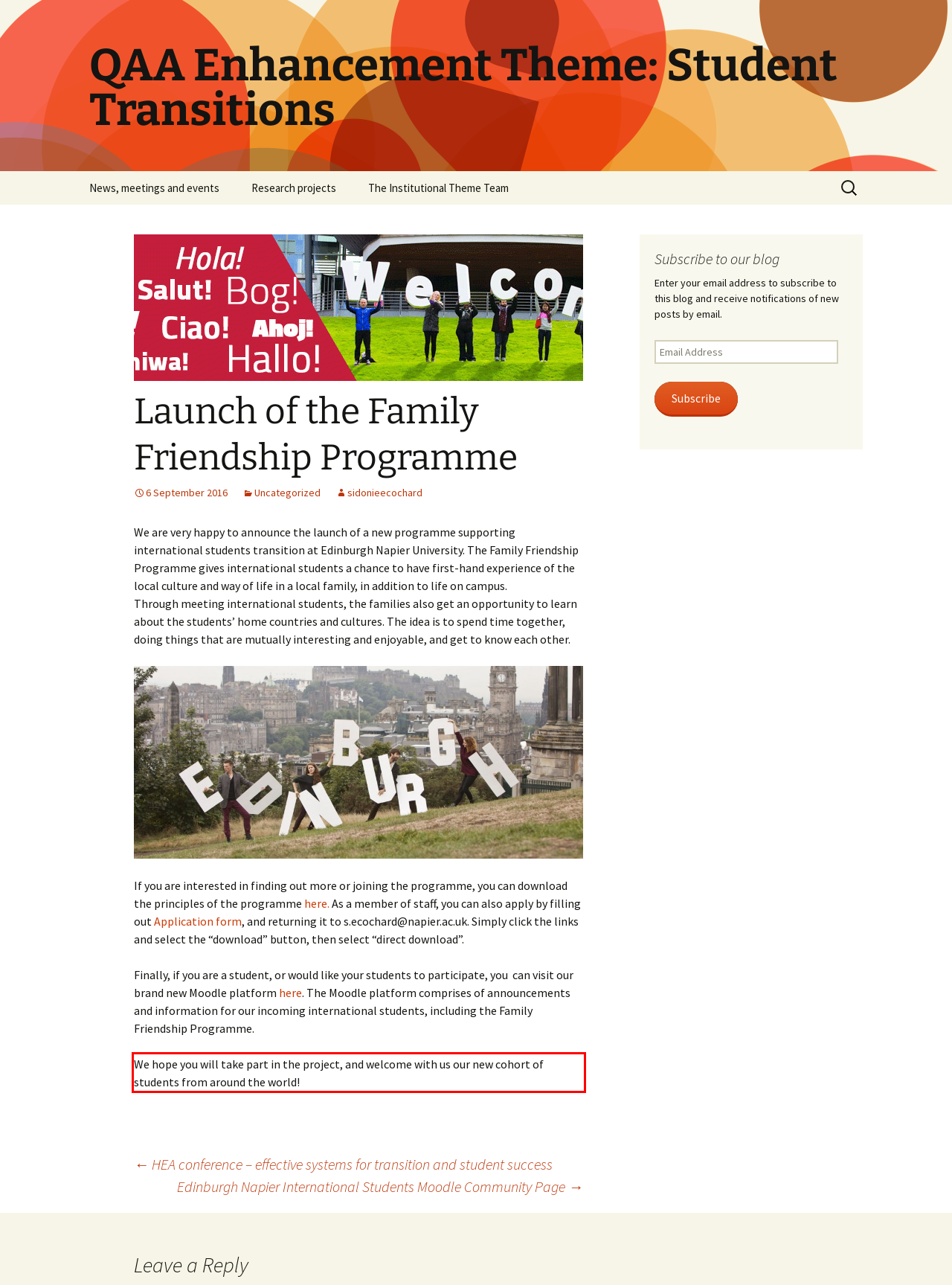Please examine the webpage screenshot and extract the text within the red bounding box using OCR.

We hope you will take part in the project, and welcome with us our new cohort of students from around the world!